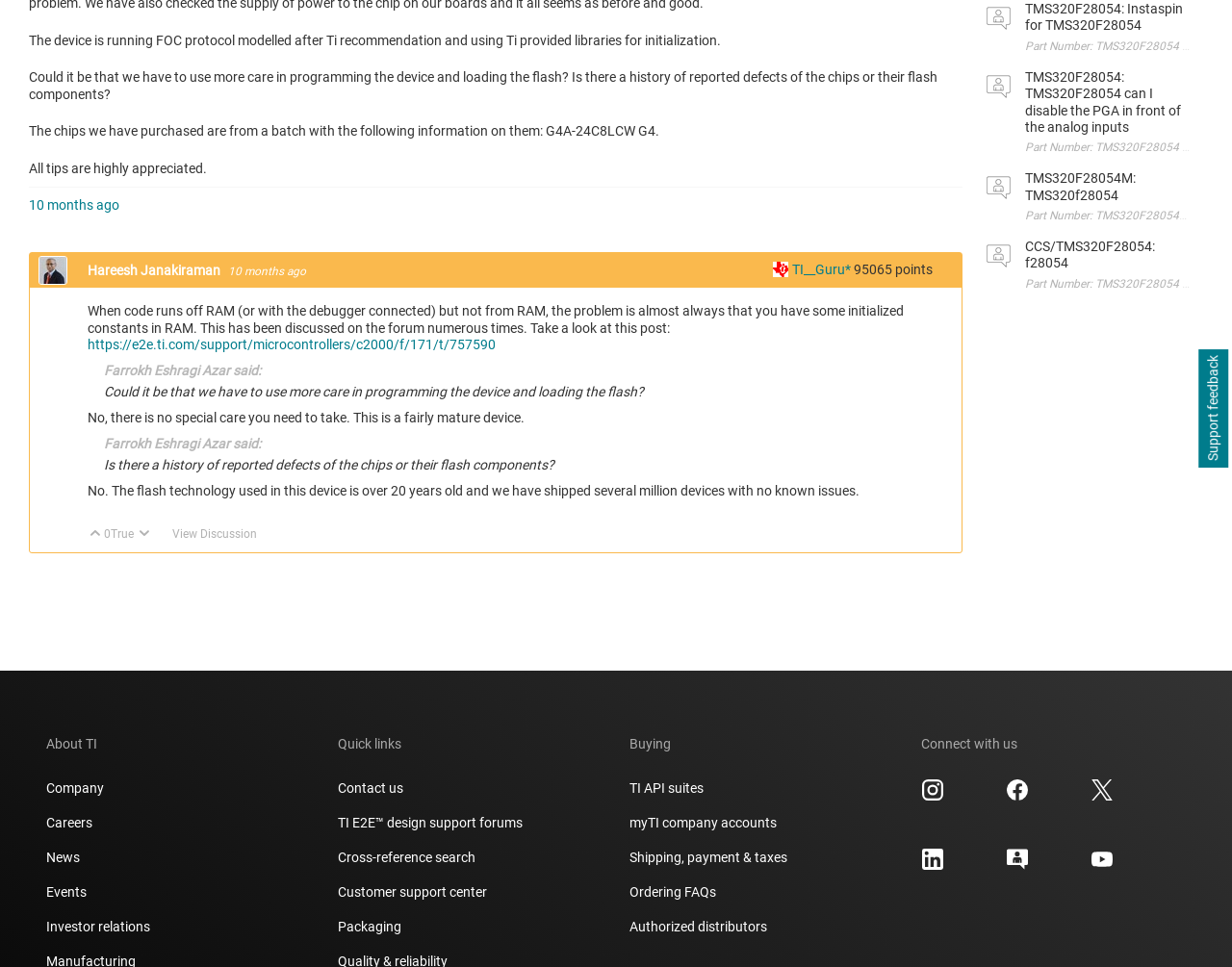Find the bounding box coordinates for the UI element whose description is: "TI E2E™ design support forums". The coordinates should be four float numbers between 0 and 1, in the format [left, top, right, bottom].

[0.274, 0.841, 0.424, 0.861]